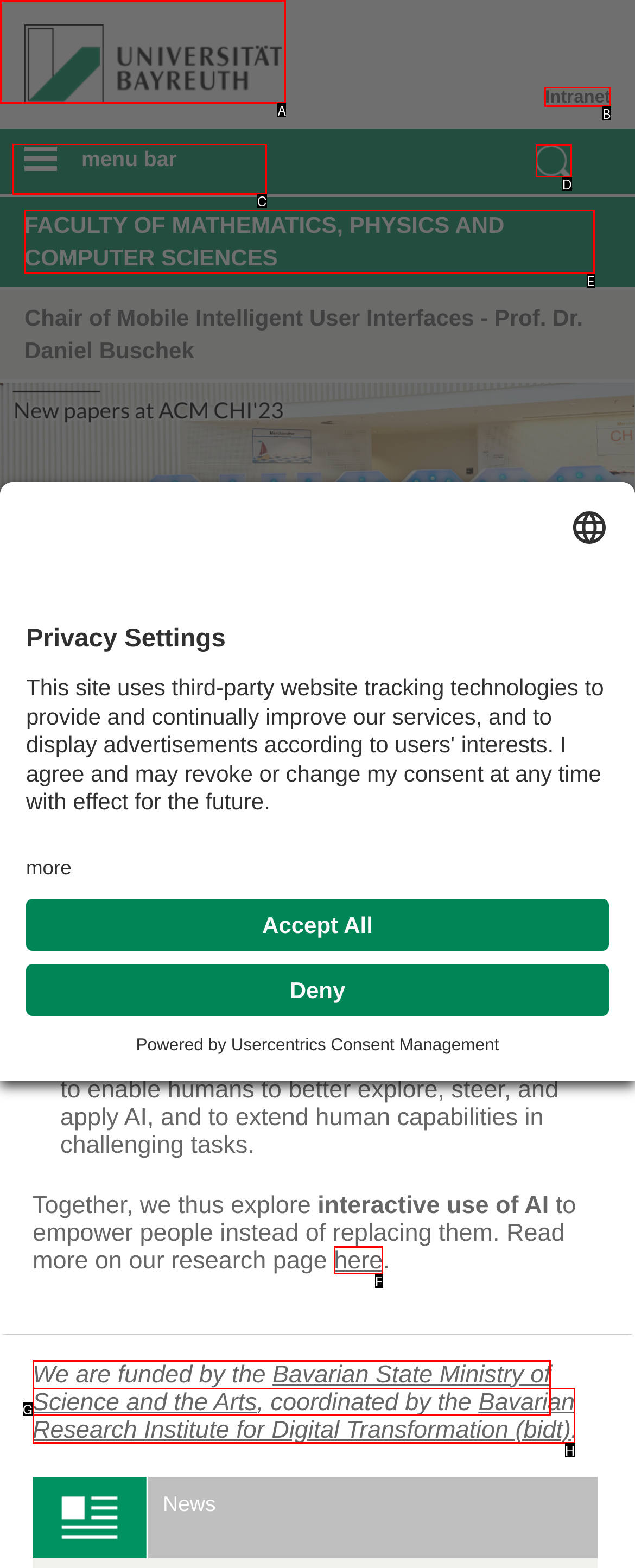Determine which UI element you should click to perform the task: Open the menu
Provide the letter of the correct option from the given choices directly.

C